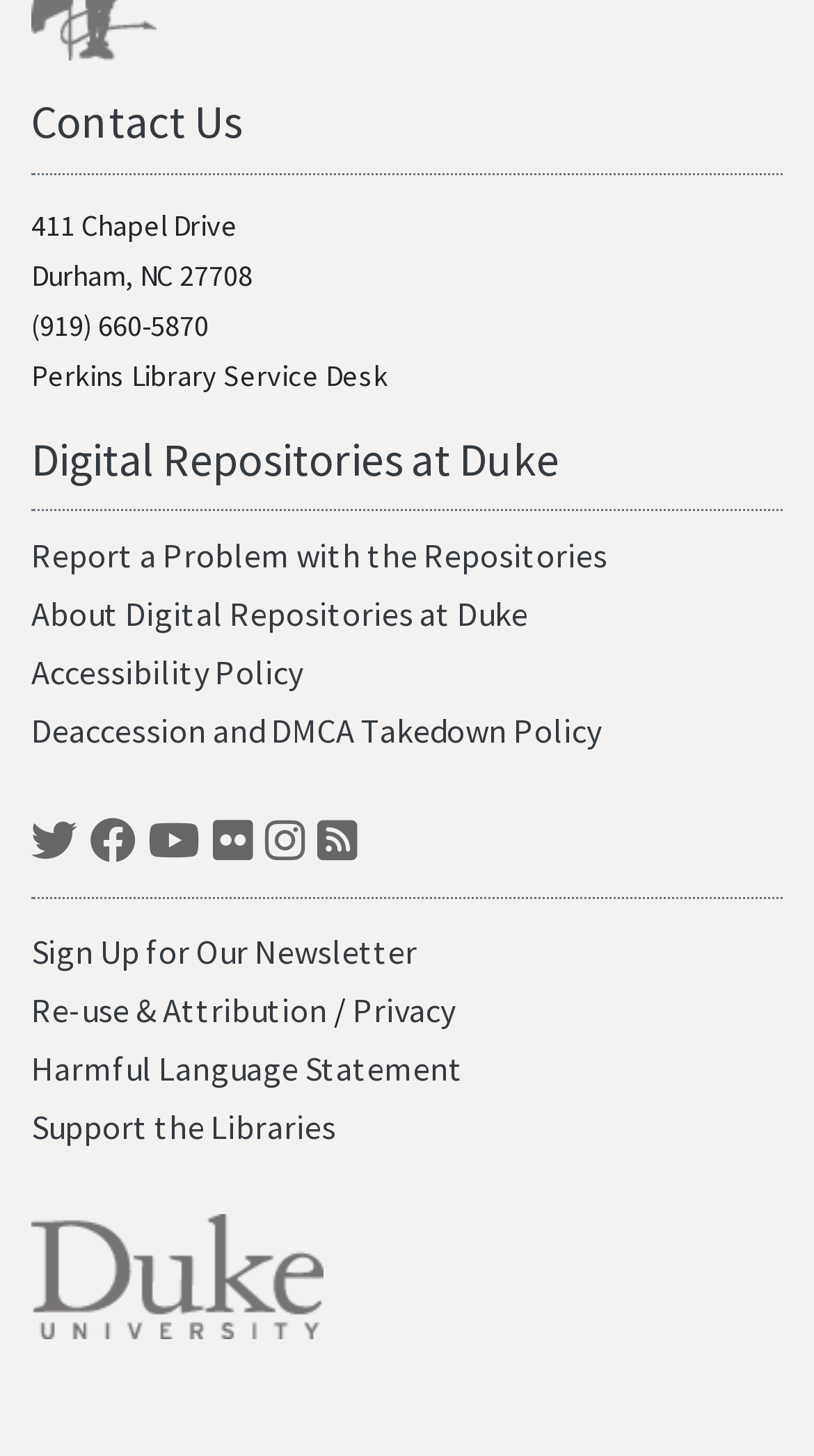What is the purpose of the 'Report a Problem with the Repositories' link?
Provide a detailed answer to the question using information from the image.

I inferred the purpose of the link by its text content, which suggests that it is used to report a problem with the repositories, likely related to the Digital Repositories at Duke.